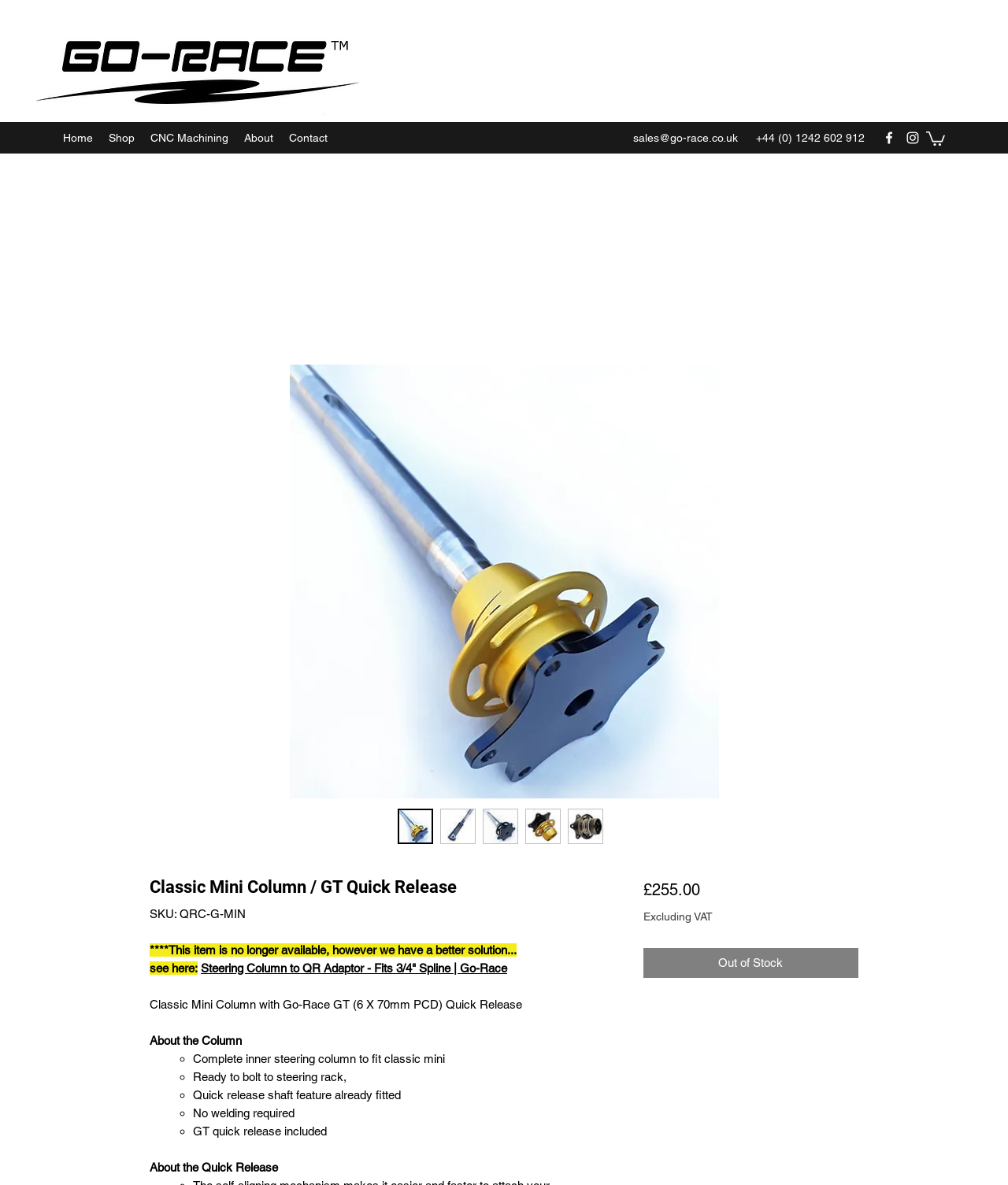Extract the bounding box coordinates for the described element: "sales@go-race.co.uk". The coordinates should be represented as four float numbers between 0 and 1: [left, top, right, bottom].

[0.628, 0.111, 0.732, 0.122]